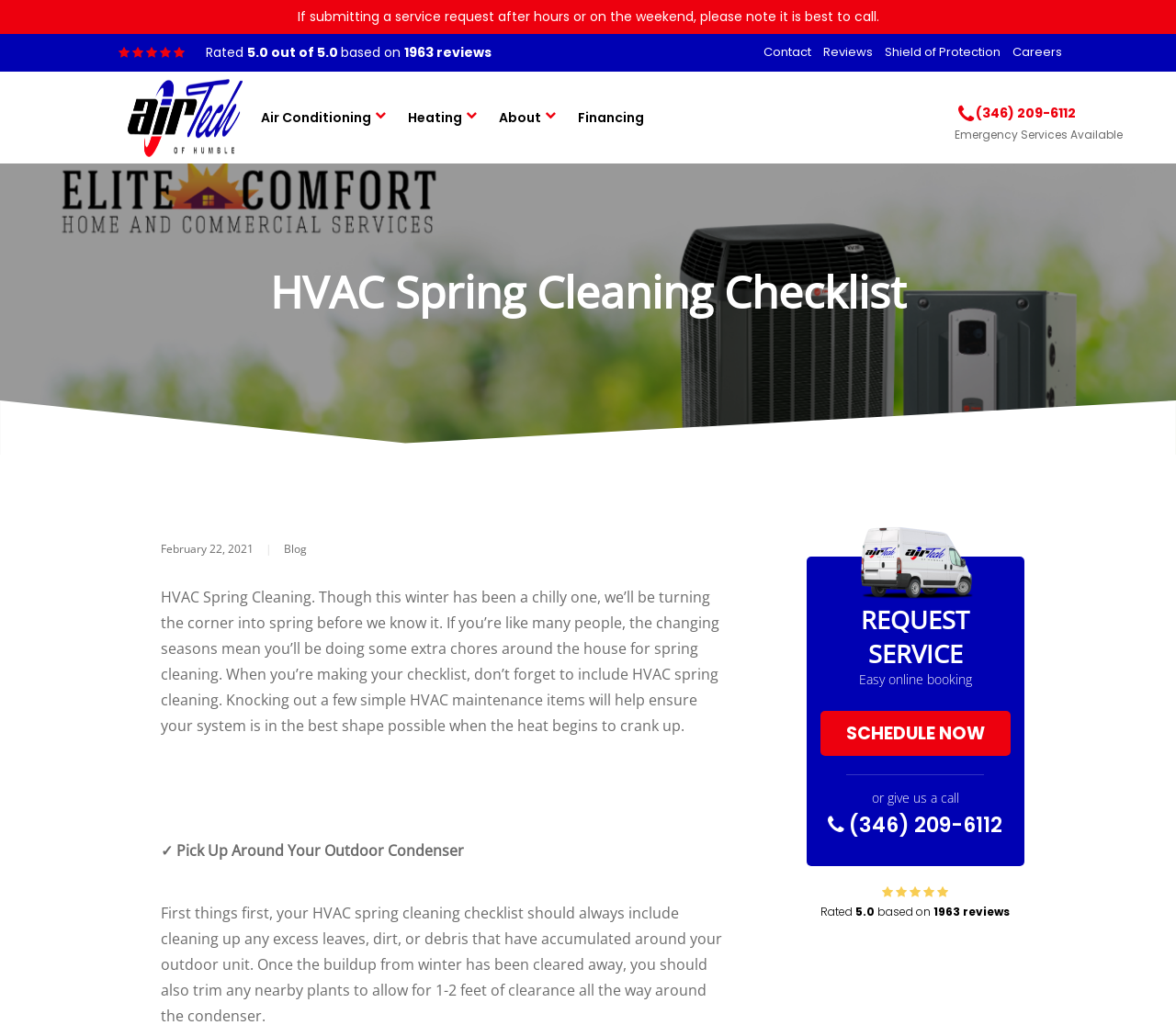How can I schedule a service with Air Tech of Humble?
Please ensure your answer is as detailed and informative as possible.

I can schedule a service with Air Tech of Humble by using the easy online booking system or by giving them a call at (346) 209-6112, as indicated by the 'REQUEST SERVICE' section on the webpage.